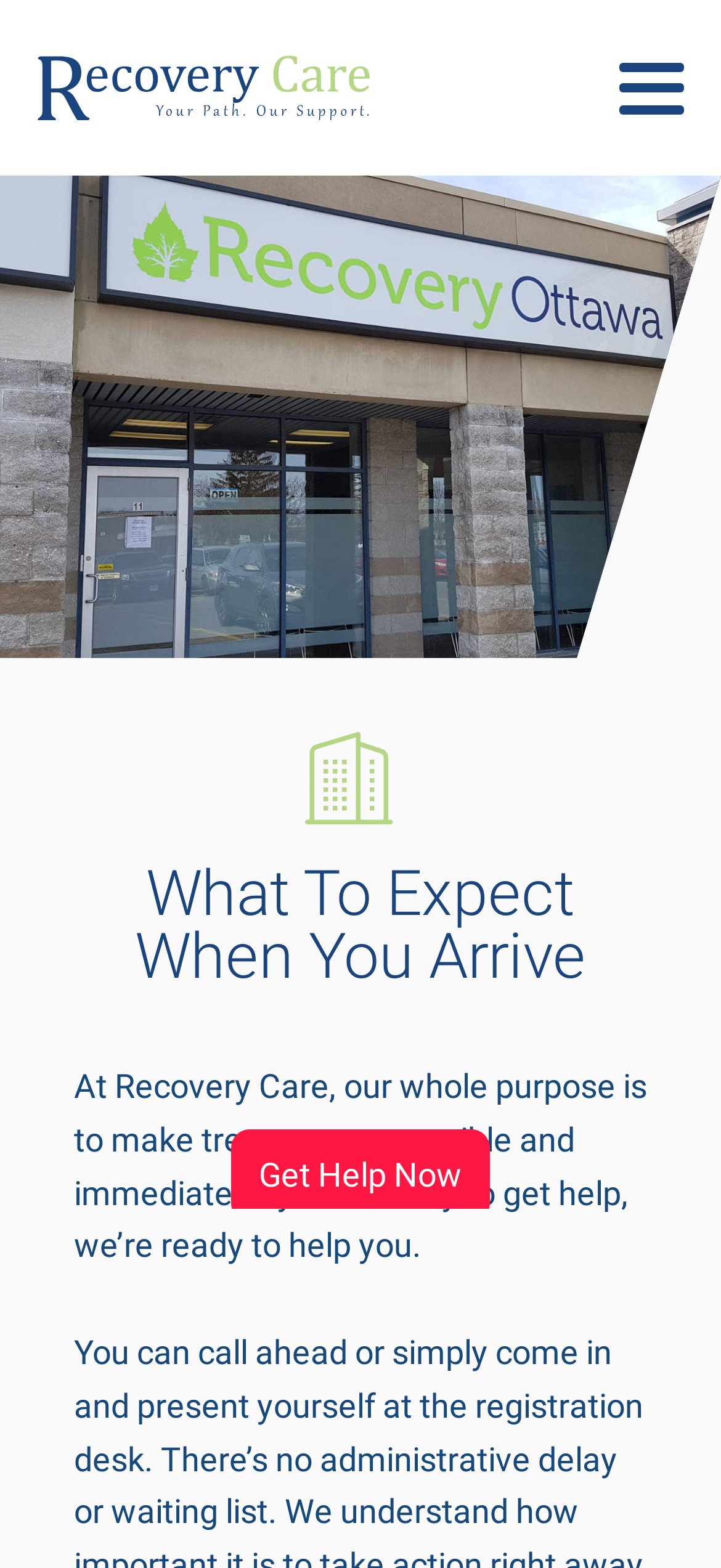Elaborate on the webpage's design and content in a detailed caption.

The webpage appears to be a treatment center's website, specifically focused on substance use disorder treatment. At the top left corner, there is a logo of Recovery Care, accompanied by an image with the text "What to expect". 

Below the logo, there is a heading that reads "What To Expect When You Arrive" followed by a paragraph of text that explains the center's purpose and approach to treatment. 

On the right side of the page, there is a section with contact information, including a "Contact Form" link, a "Call Us" label, and three clinic locations with their corresponding phone numbers. The clinics are listed in a vertical column, with the Vanier Clinic at the top, followed by the Bells Corners Clinic, and then the Cornwall Clinic. 

Additionally, there is a "Get Help Now" label located below the clinic information. There is also an icon of an apartment and an arrow-right-circle icon, which may be used to represent the treatment center's facilities or services.